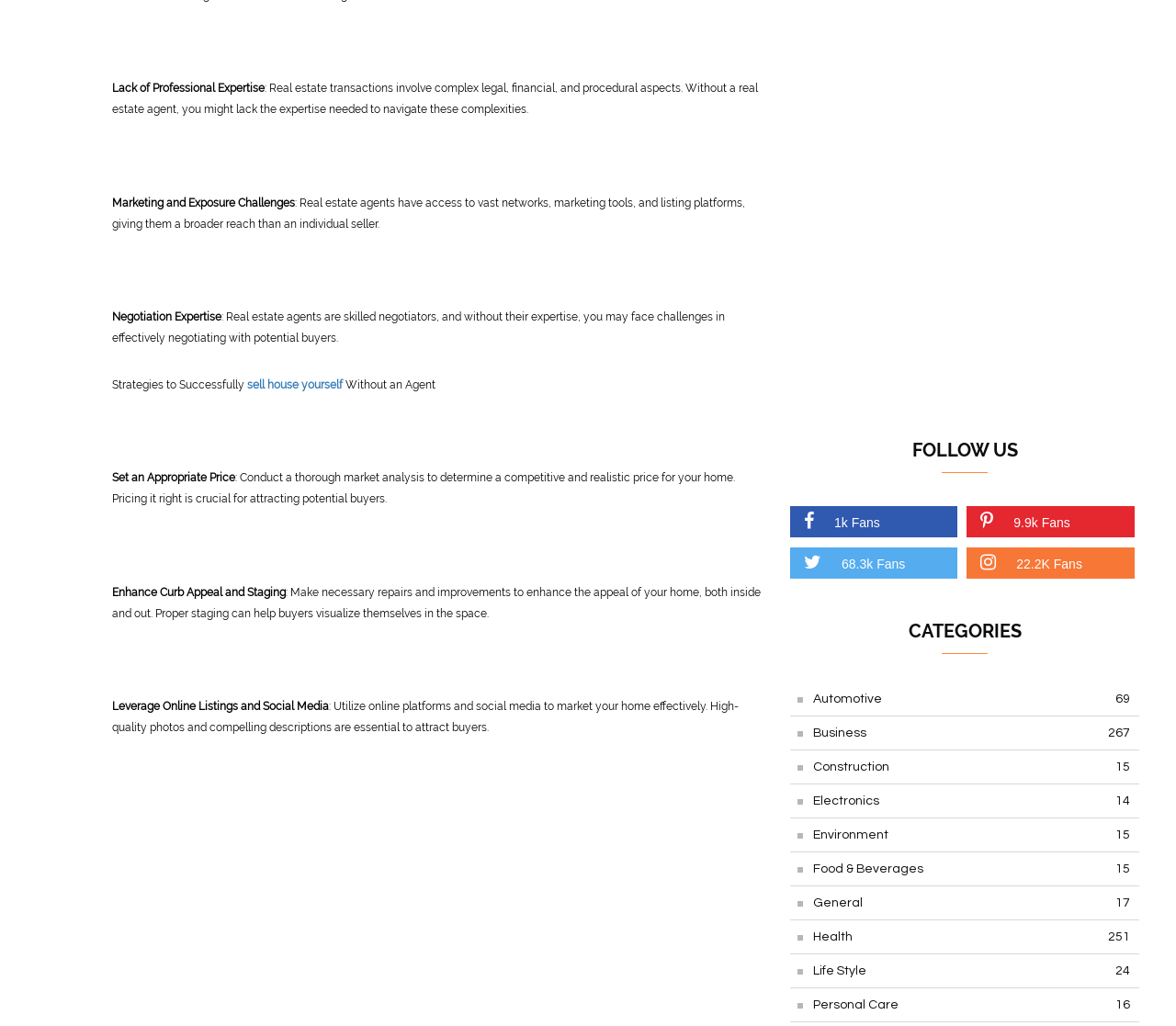Could you highlight the region that needs to be clicked to execute the instruction: "View 'Automotive 69' category"?

[0.672, 0.665, 0.969, 0.698]